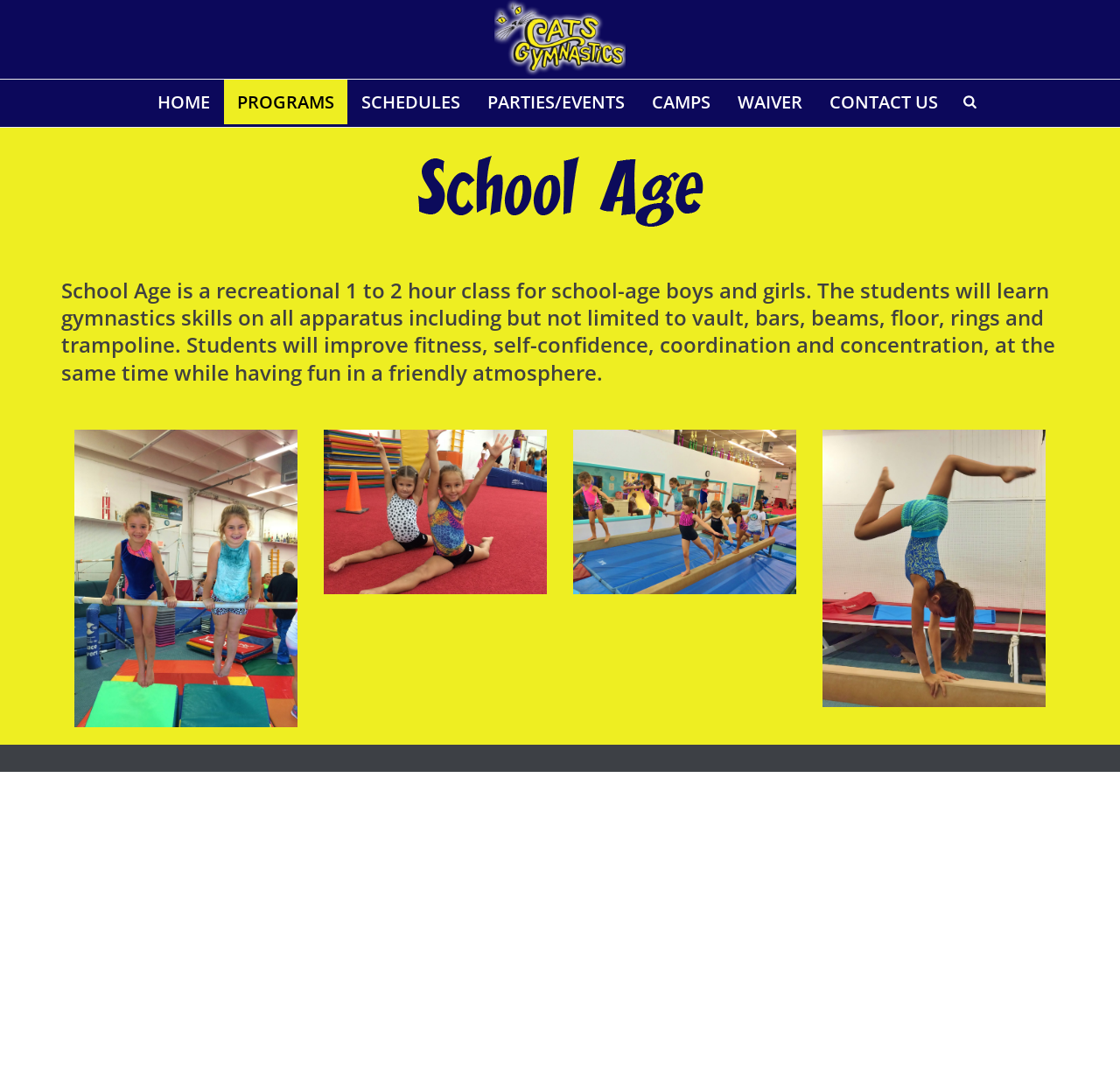Specify the bounding box coordinates of the region I need to click to perform the following instruction: "View the 'PROGRAMS' menu". The coordinates must be four float numbers in the range of 0 to 1, i.e., [left, top, right, bottom].

[0.2, 0.075, 0.31, 0.117]